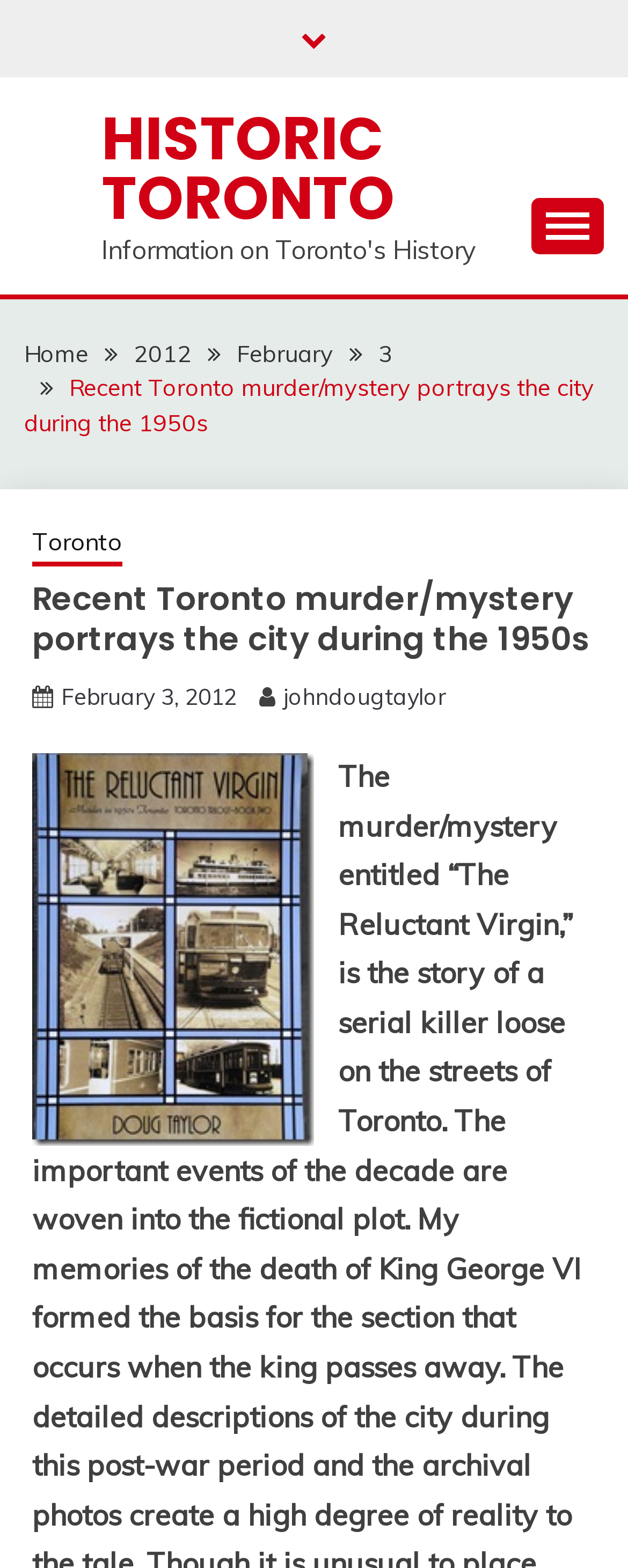Specify the bounding box coordinates of the element's region that should be clicked to achieve the following instruction: "Click the 'Home' link". The bounding box coordinates consist of four float numbers between 0 and 1, in the format [left, top, right, bottom].

[0.038, 0.216, 0.141, 0.235]